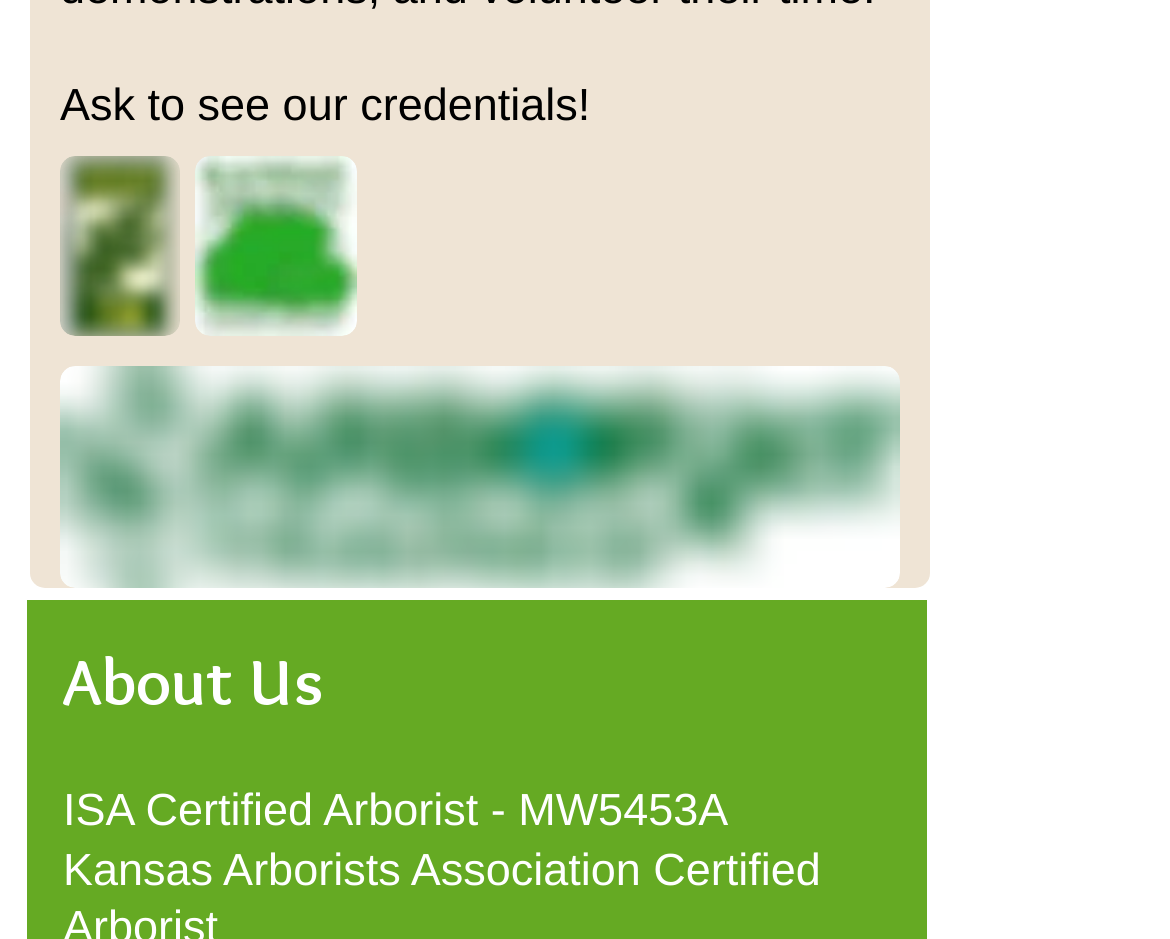What is the certification of the arborist?
With the help of the image, please provide a detailed response to the question.

I found the certification information in the 'About Us' section, where it is stated that the arborist is 'ISA Certified Arborist - MW5453A'.